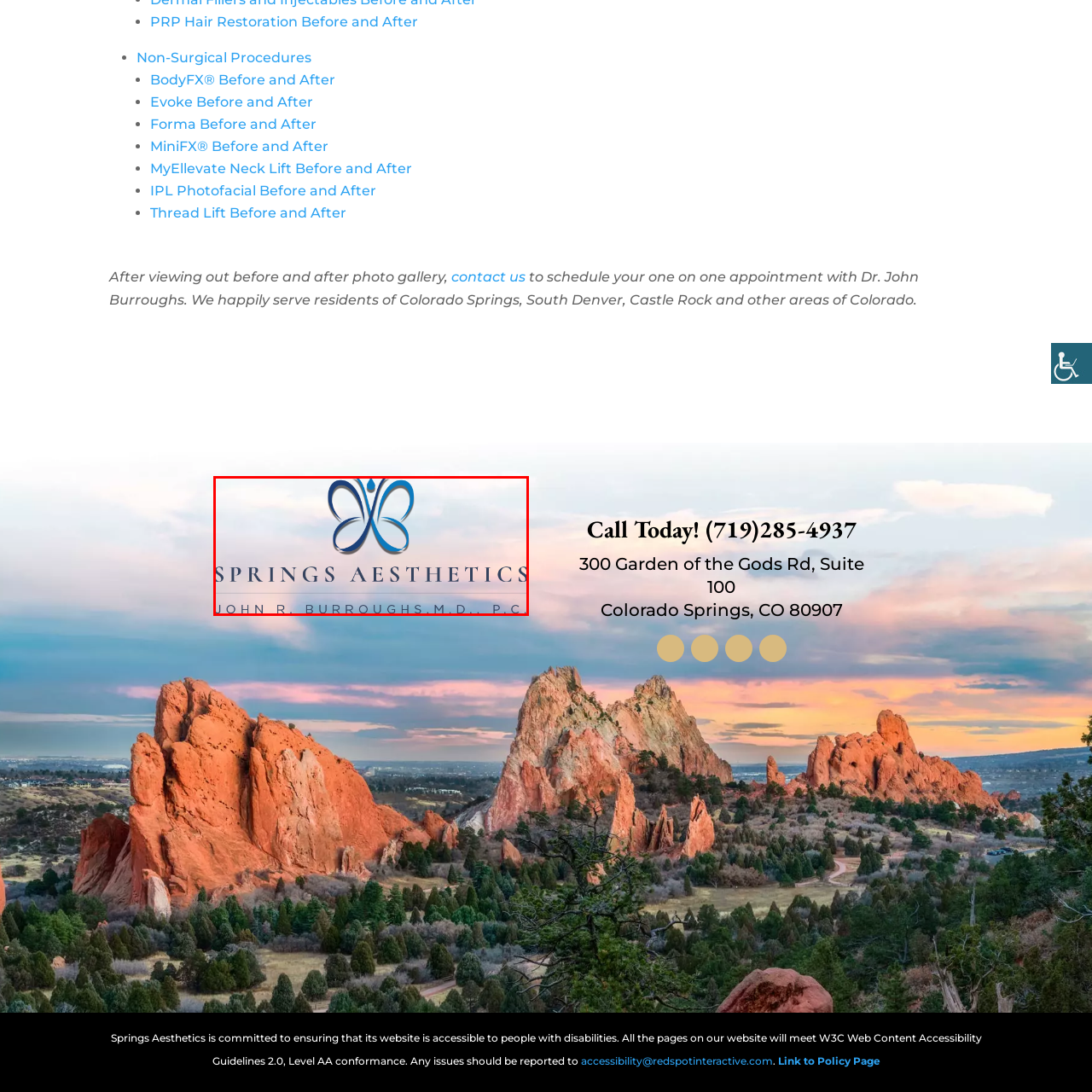Explain in detail what is depicted in the image within the red-bordered box.

The image features the logo and branding for Springs Aesthetics, a practice led by Dr. John R. Burroughs, M.D., P.C. The design prominently showcases a stylized butterfly, which is often a symbol of transformation and beauty, underscoring the aesthetic services offered by the clinic. The soft gradient background, featuring subtle pastel colors, enhances the inviting and tranquil atmosphere associated with aesthetic treatments. The text "SPRINGS AESTHETICS" is displayed prominently in an elegant font, contributing to a professional and sophisticated look. This branding signifies the clinic's commitment to providing high-quality aesthetic care in Colorado Springs and surrounding areas.